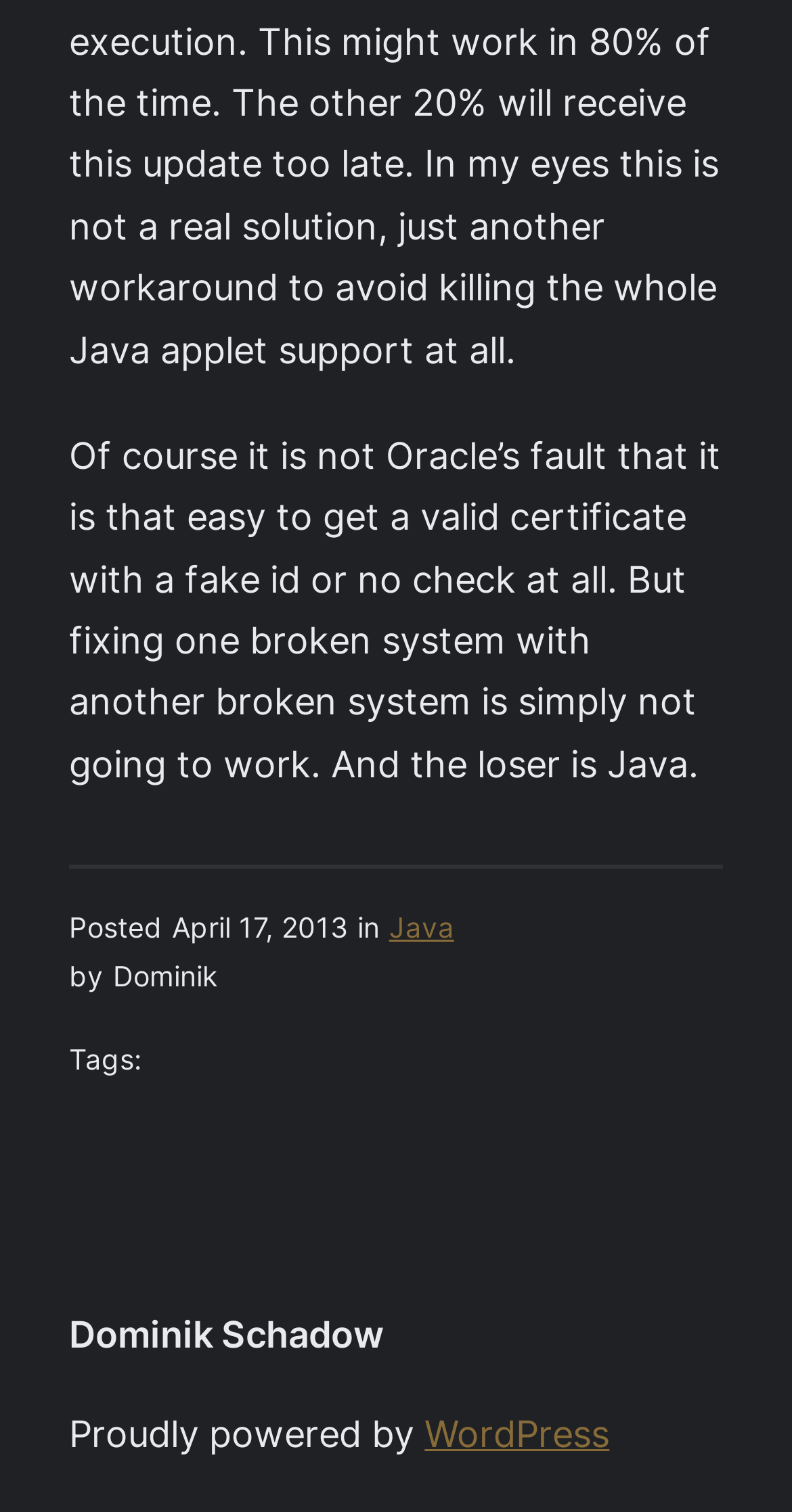For the following element description, predict the bounding box coordinates in the format (top-left x, top-left y, bottom-right x, bottom-right y). All values should be floating point numbers between 0 and 1. Description: Java

[0.491, 0.603, 0.573, 0.625]